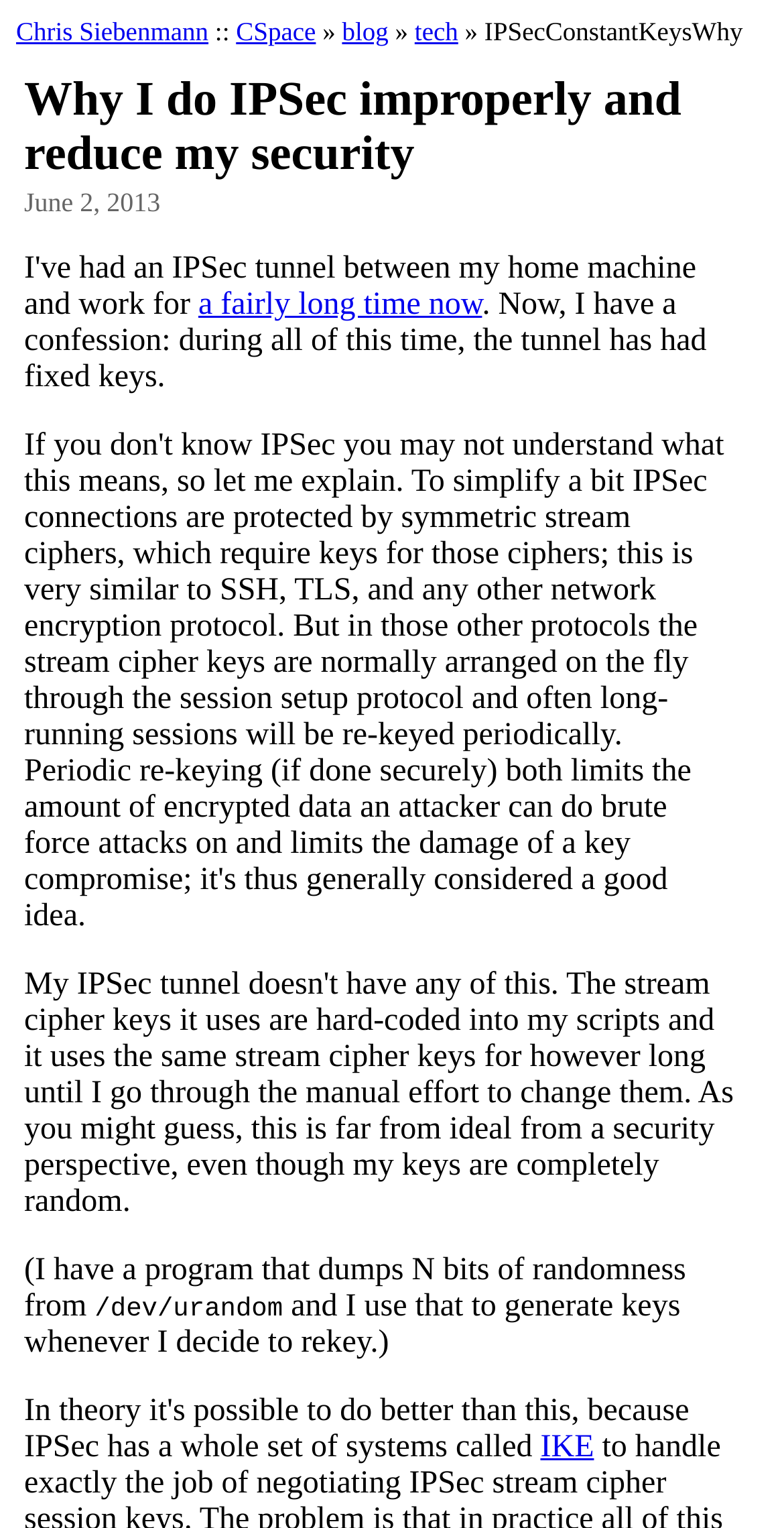When was this blog post published?
Provide a concise answer using a single word or phrase based on the image.

June 2, 2013